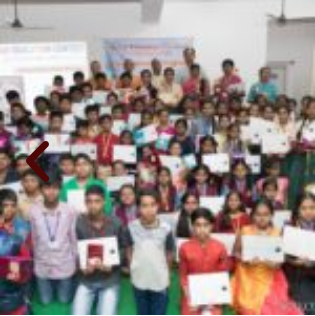What type of event is likely taking place in the image?
Based on the visual details in the image, please answer the question thoroughly.

The presence of certificates or recognition awards, banners, and a formal indoor setting suggest that the event is likely an educational or cultural program, where the participants have achieved something significant and are being recognized for their efforts.